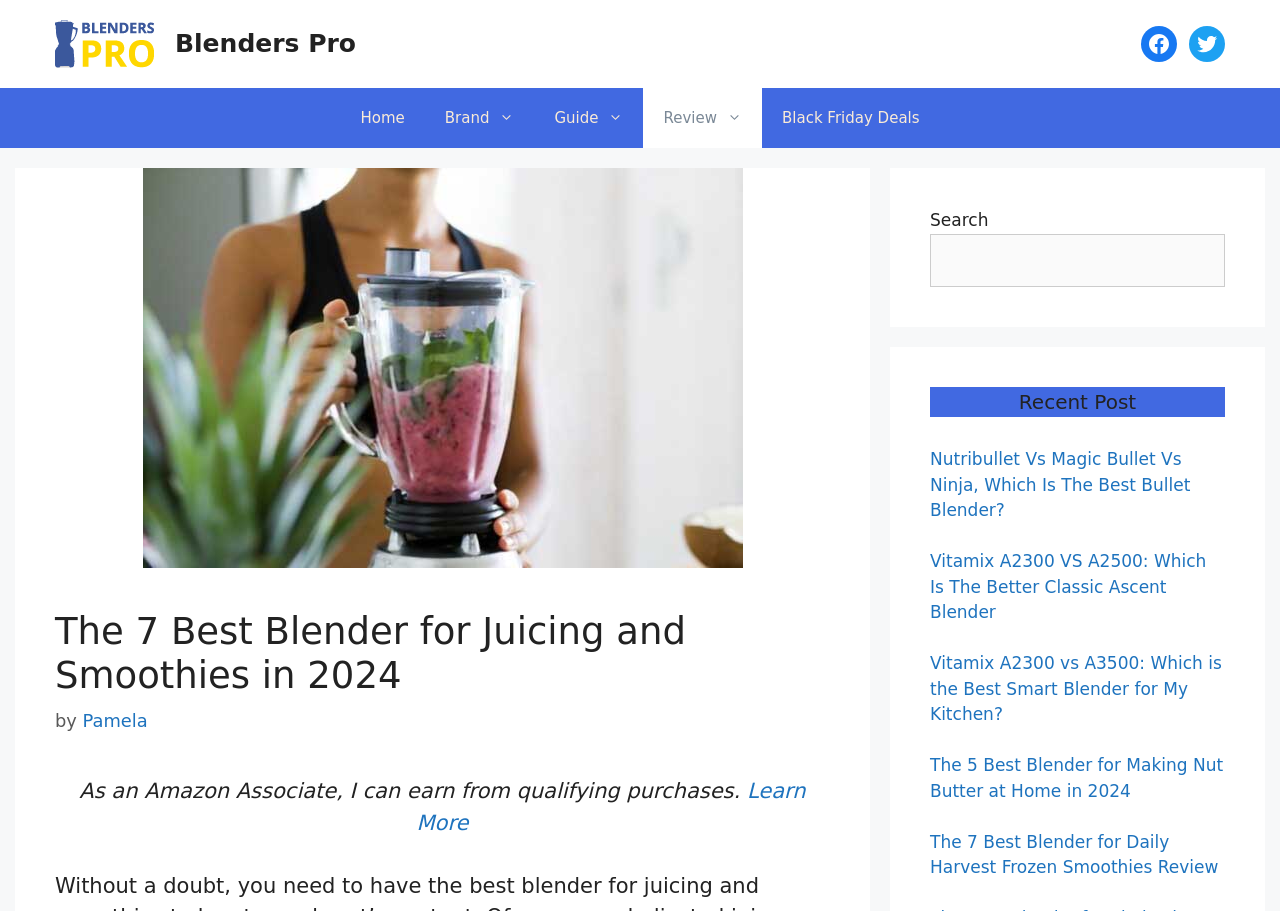Please extract the title of the webpage.

The 7 Best Blender for Juicing and Smoothies in 2024